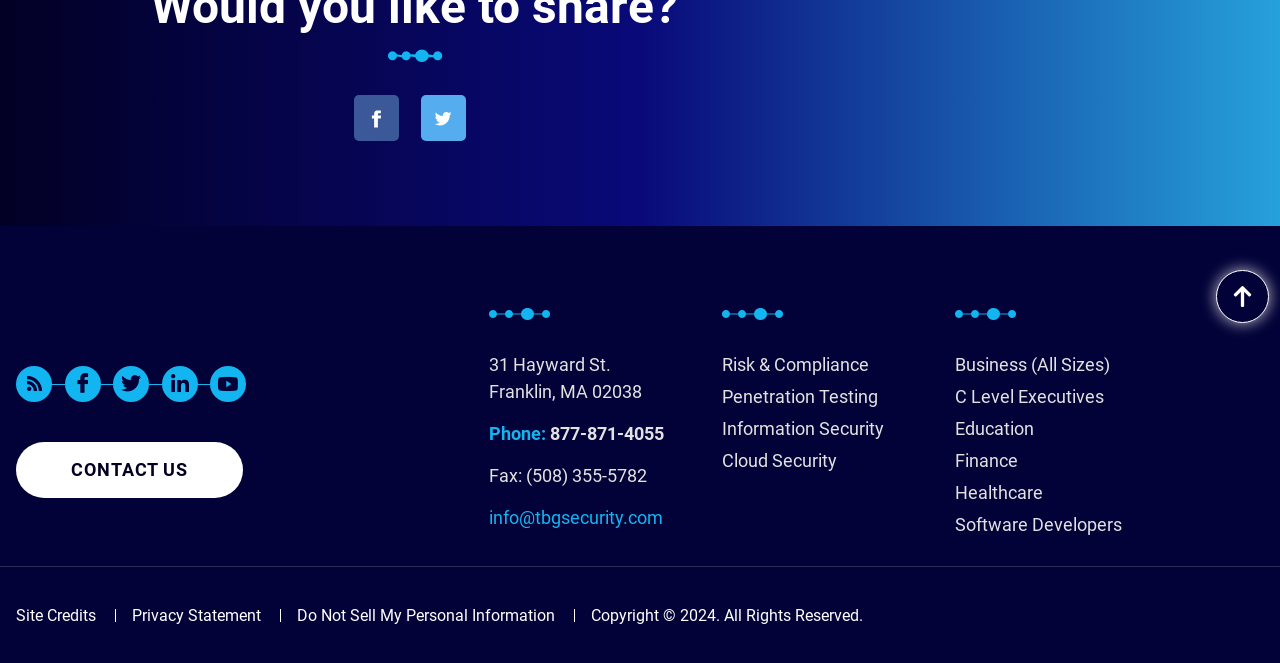Pinpoint the bounding box coordinates of the area that must be clicked to complete this instruction: "Check Site Credits".

[0.012, 0.914, 0.075, 0.942]